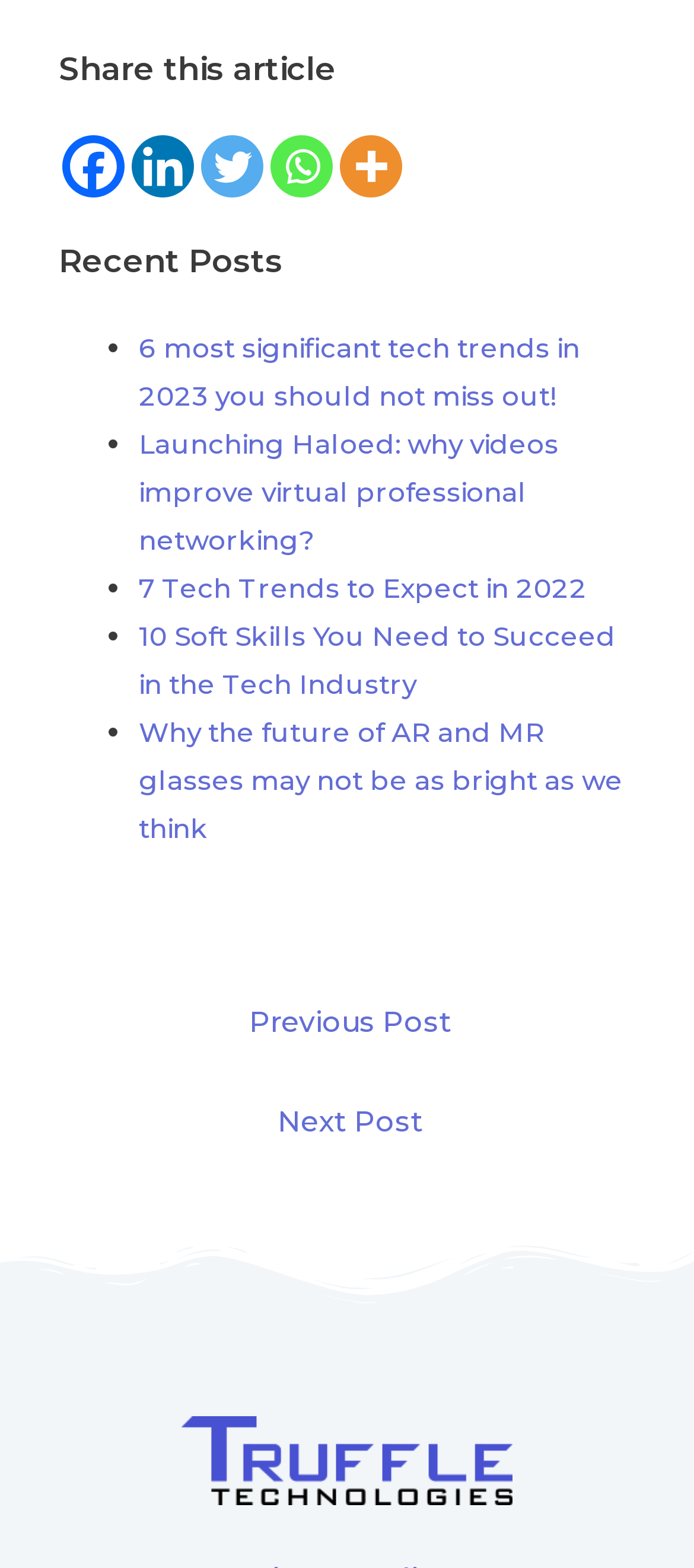What is the title of the first recent post?
Please give a detailed answer to the question using the information shown in the image.

I looked at the list of recent posts and found the first link, which is '6 most significant tech trends in 2023 you should not miss out!'